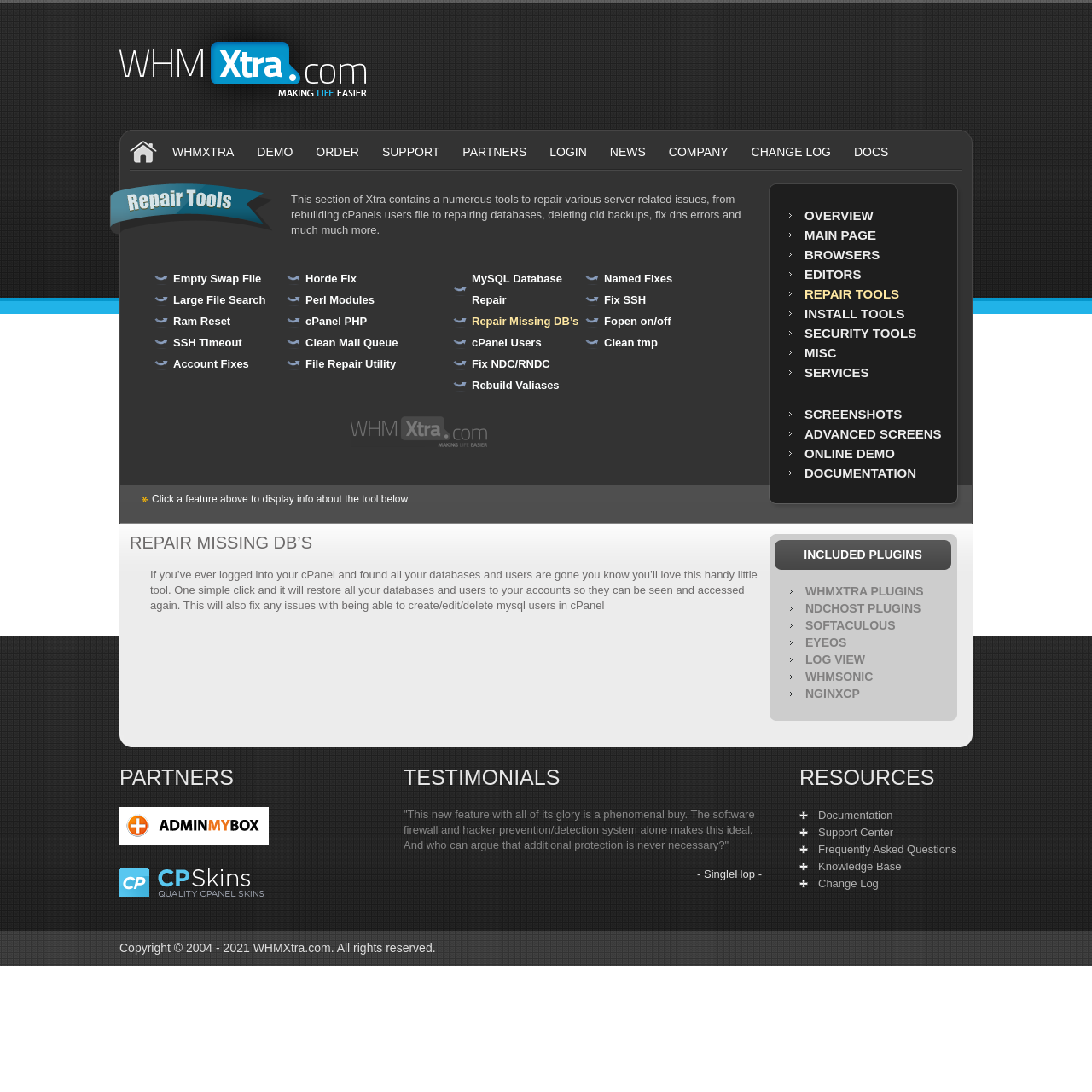What is the purpose of the 'Repair Missing DB’s' tool?
Give a single word or phrase answer based on the content of the image.

Restore databases and users